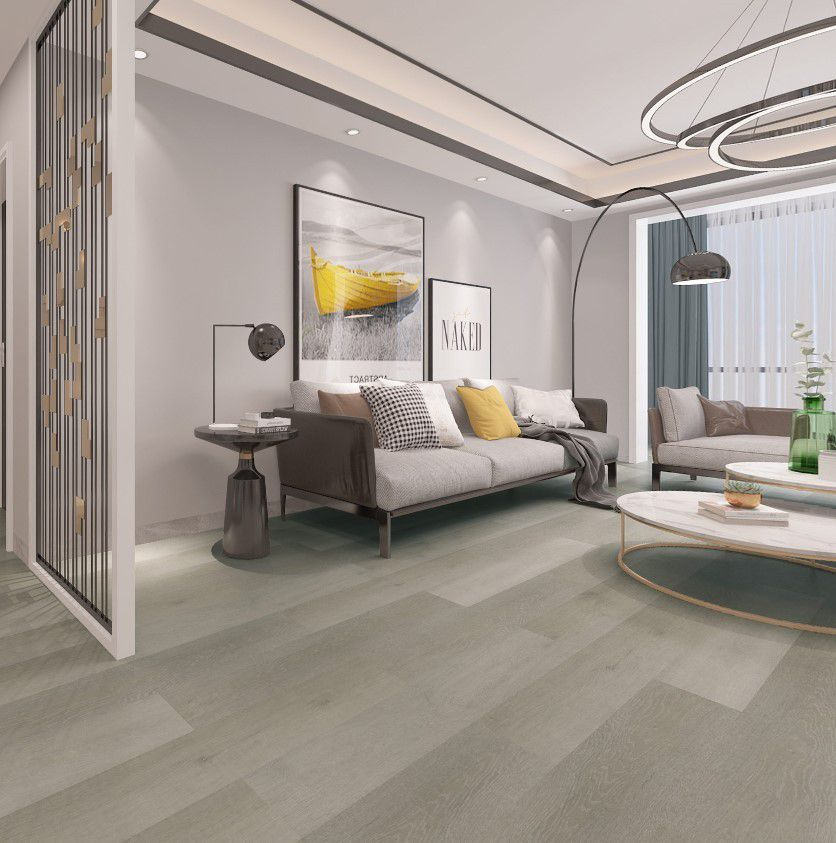What material is the coffee table top made of?
Give a single word or phrase answer based on the content of the image.

white marble